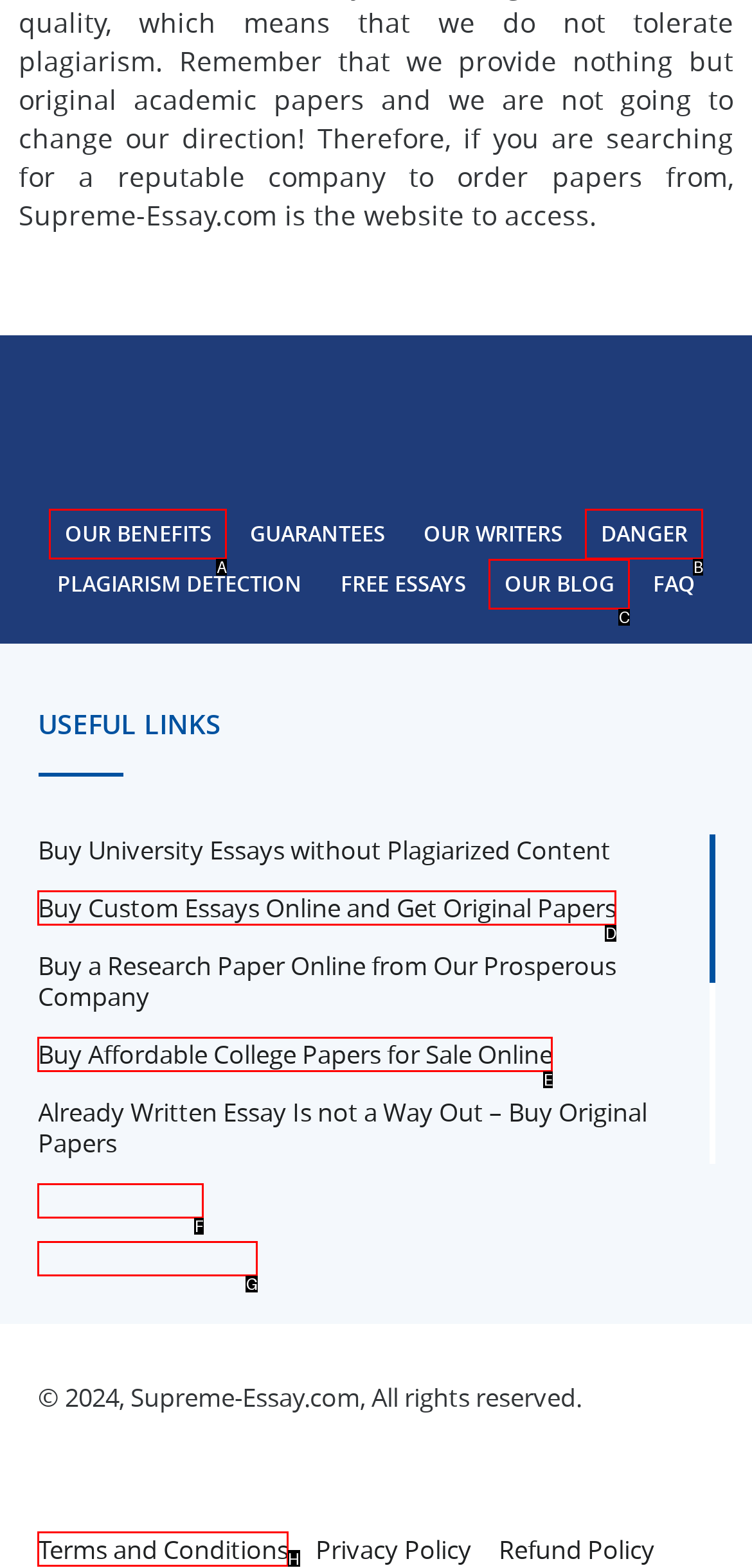Select the appropriate HTML element to click on to finish the task: Click the Home link.
Answer with the letter corresponding to the selected option.

None